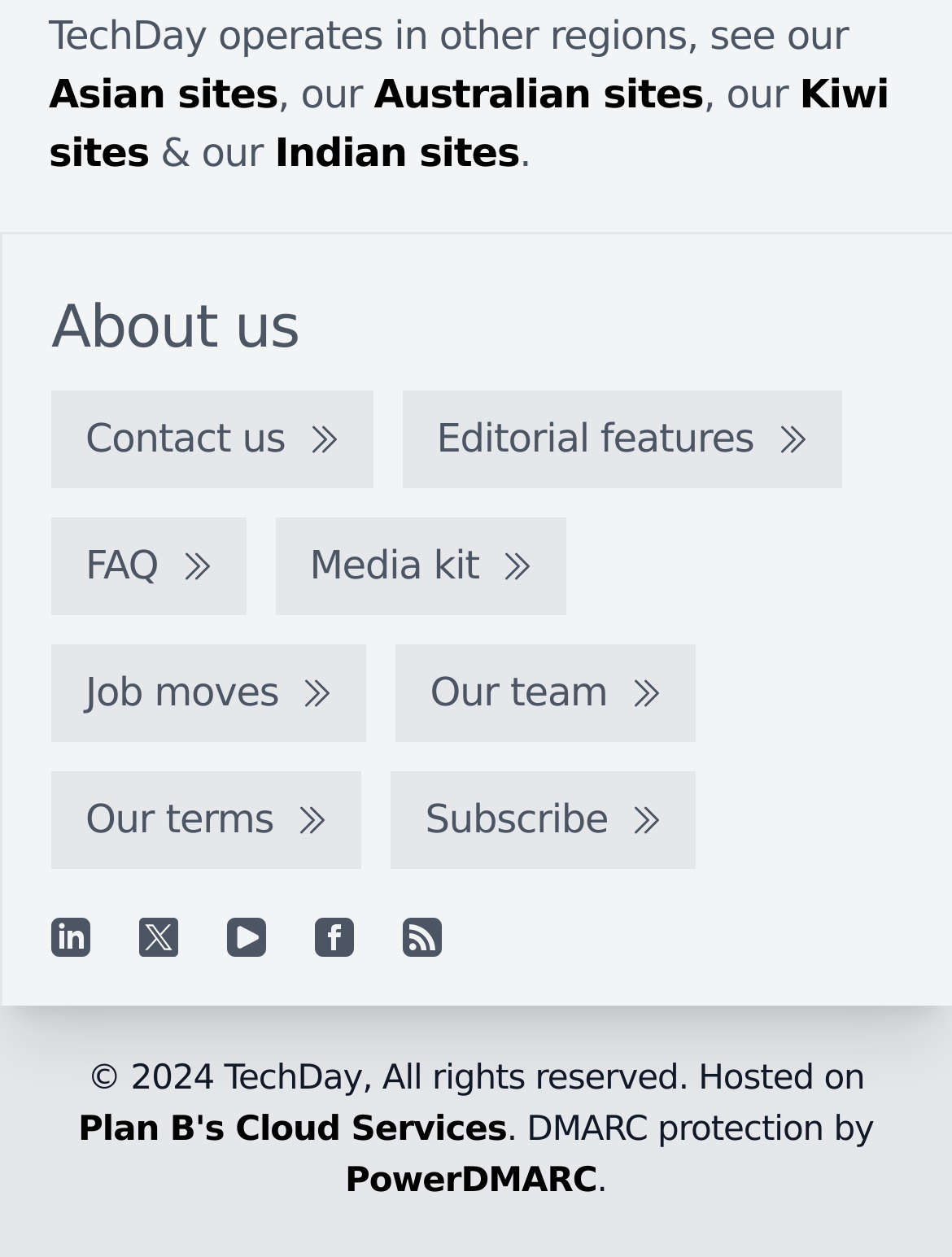Using the image as a reference, answer the following question in as much detail as possible:
What is the purpose of the links at the bottom of the webpage?

The links at the bottom of the webpage are for social media platforms such as LinkedIn, YouTube, Facebook, and RSS feed, as well as for hosting services like Plan B's Cloud Services and PowerDMARC for DMARC protection.